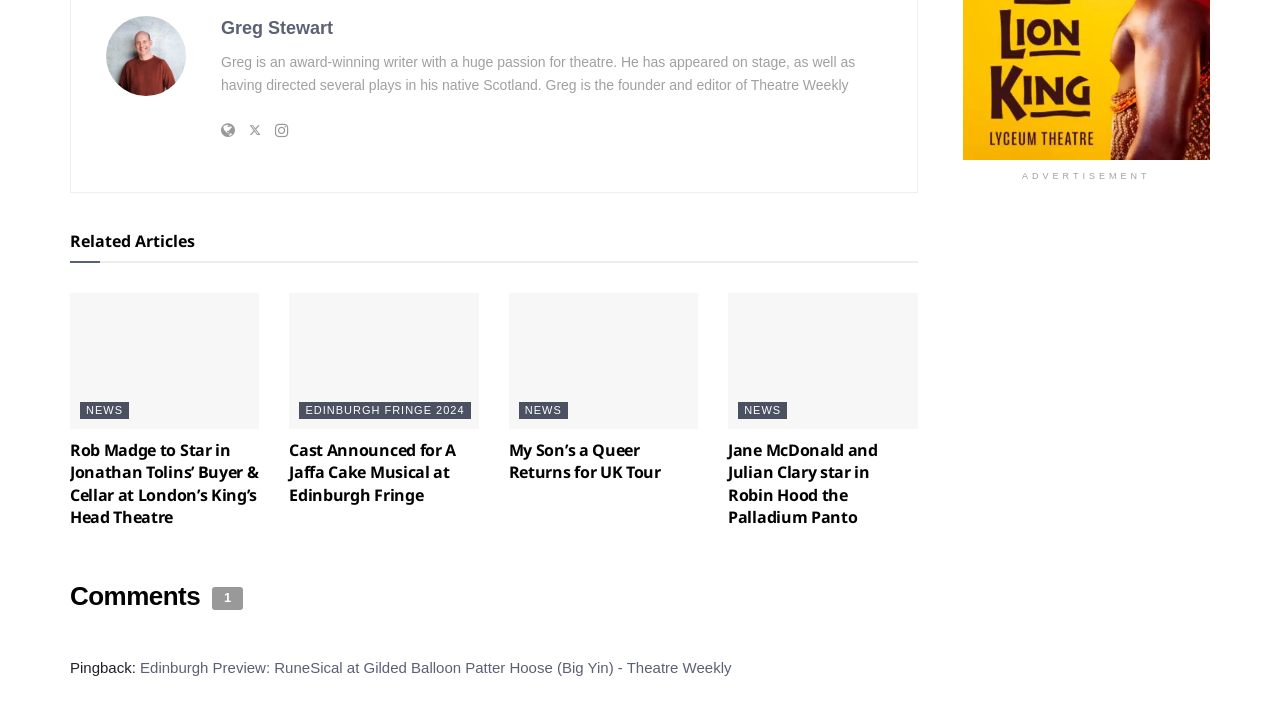Identify the bounding box coordinates of the region that should be clicked to execute the following instruction: "Read the article about Rob Madge starring in Buyer and Cellar".

[0.055, 0.413, 0.203, 0.604]